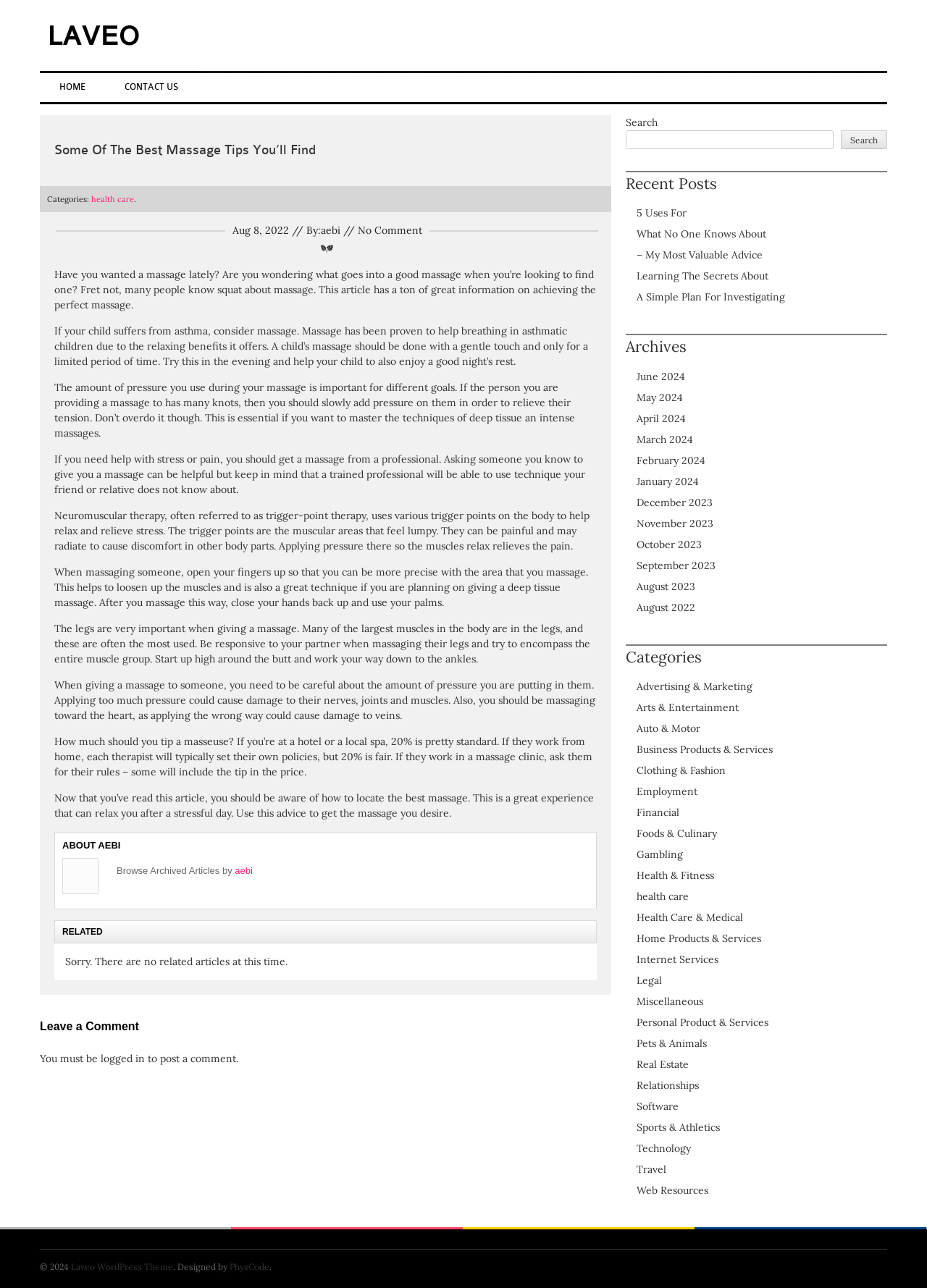Please determine the bounding box coordinates of the section I need to click to accomplish this instruction: "Read the article about health care".

[0.098, 0.151, 0.145, 0.158]